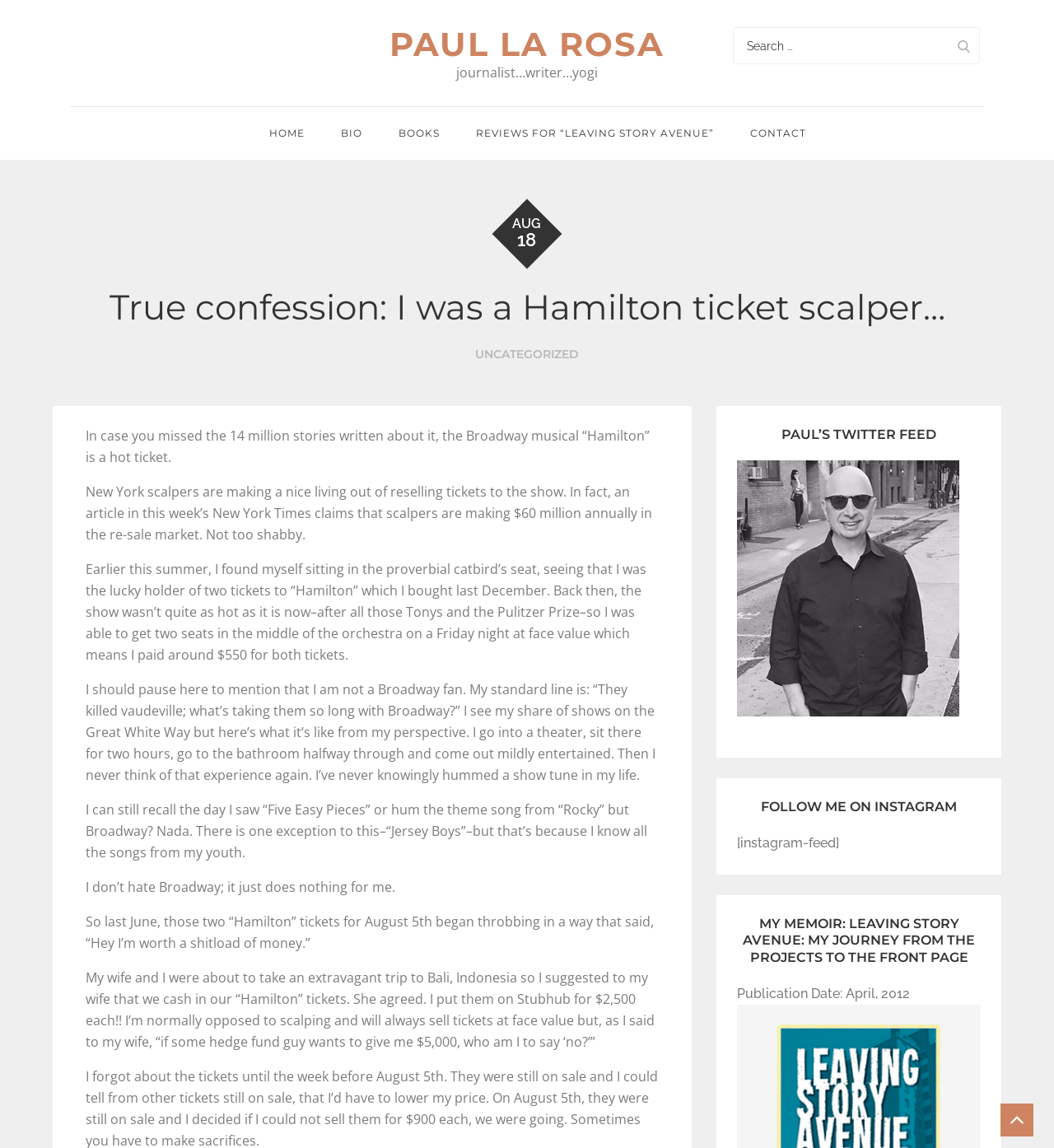Using the information in the image, give a detailed answer to the following question: What is the price the author sold the Hamilton tickets for?

The price the author sold the Hamilton tickets for can be determined by looking at the static text 'I put them on Stubhub for $2,500 each!!'.